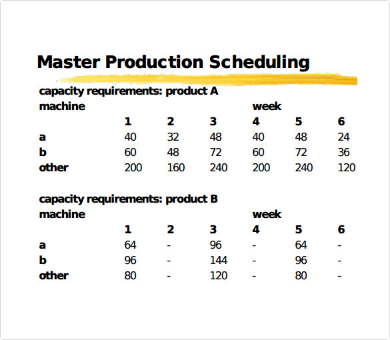What is the purpose of the template?
Please provide a comprehensive and detailed answer to the question.

The use of clear formatting and headers allows for quick reference and assessment of production needs, making this template a valuable tool for managing film production scheduling efficiently, addressing aspects such as budgeting, resource allocation, and workload balance.